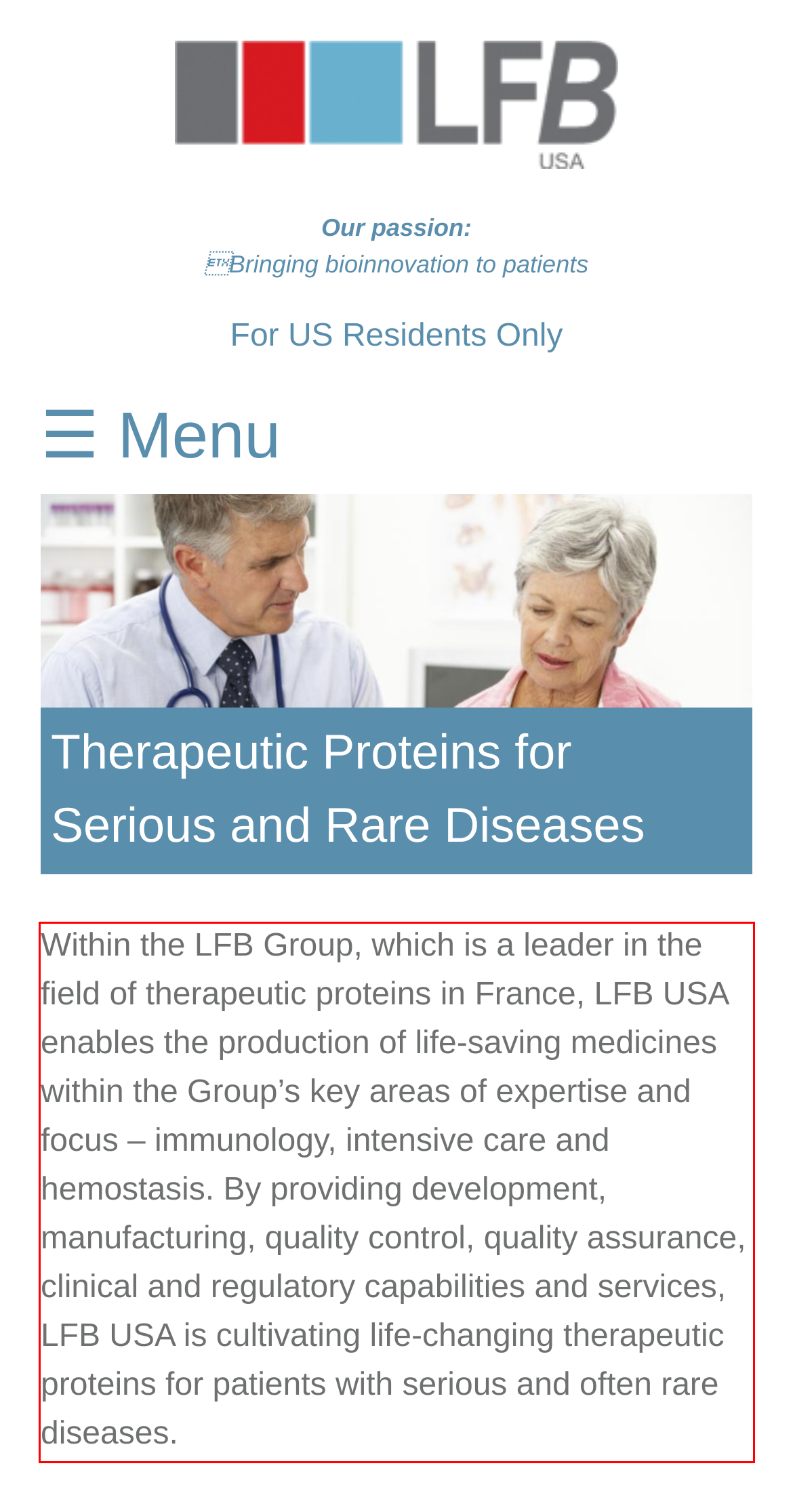Look at the webpage screenshot and recognize the text inside the red bounding box.

Within the LFB Group, which is a leader in the field of therapeutic proteins in France, LFB USA enables the production of life-saving medicines within the Group’s key areas of expertise and focus – immunology, intensive care and hemostasis. By providing development, manufacturing, quality control, quality assurance, clinical and regulatory capabilities and services, LFB USA is cultivating life-changing therapeutic proteins for patients with serious and often rare diseases.